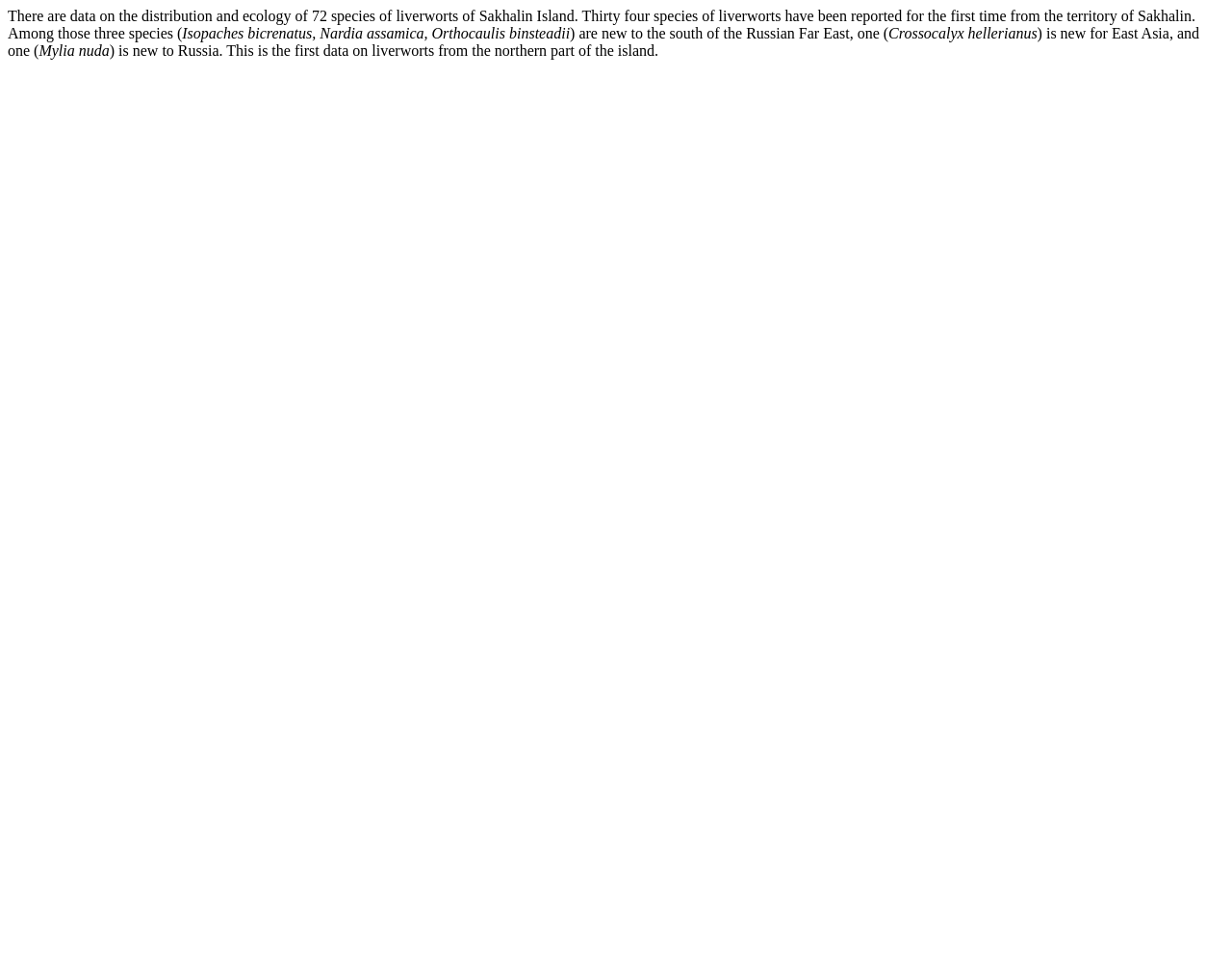How many species of liverworts are mentioned in the text?
Kindly offer a detailed explanation using the data available in the image.

I found this answer by reading the text on the webpage, which states 'There are data on the distribution and ecology of 72 species of liverworts of Sakhalin Island.'